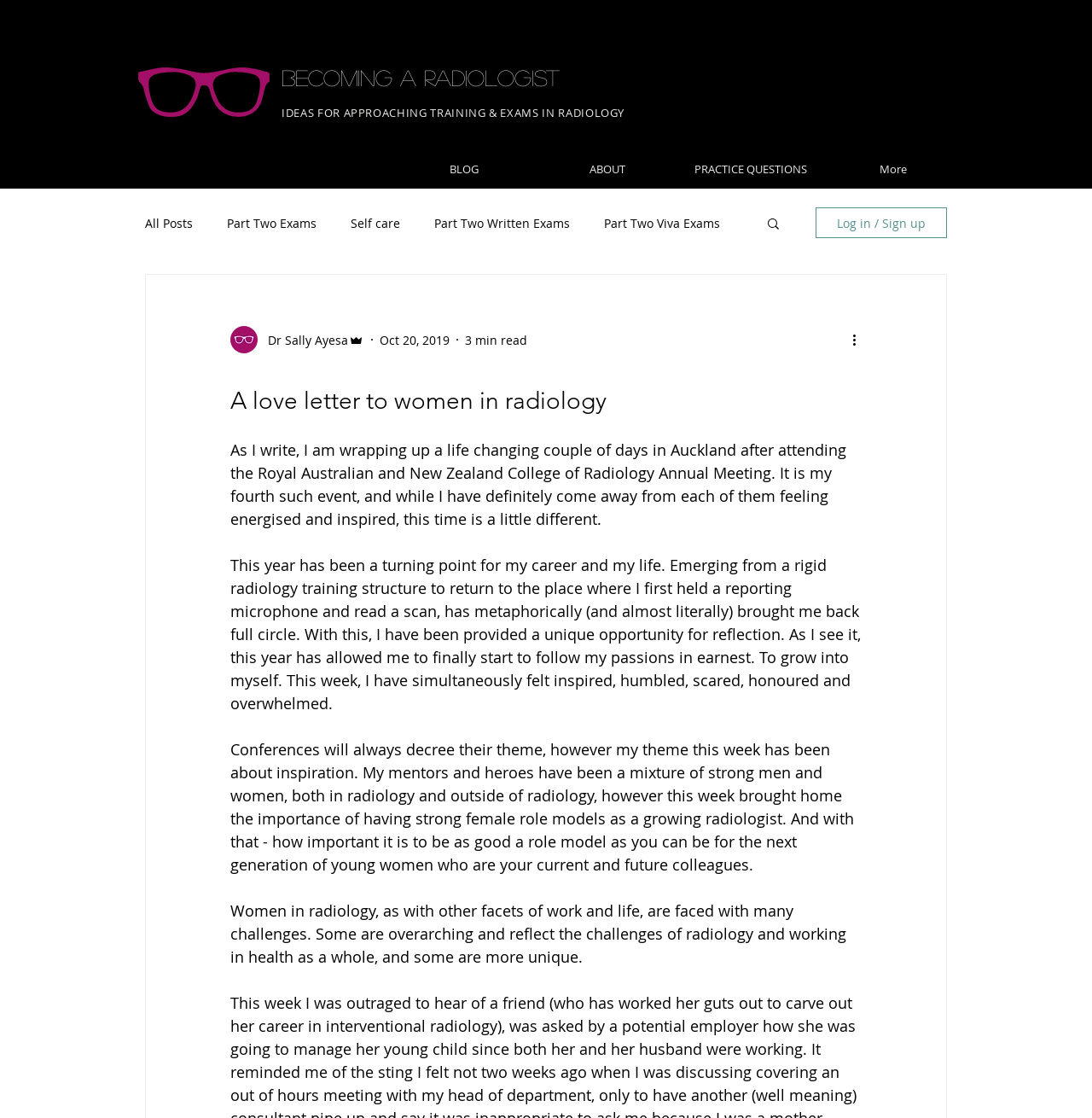What is the theme of the conference mentioned in the text?
Please look at the screenshot and answer using one word or phrase.

Inspiration